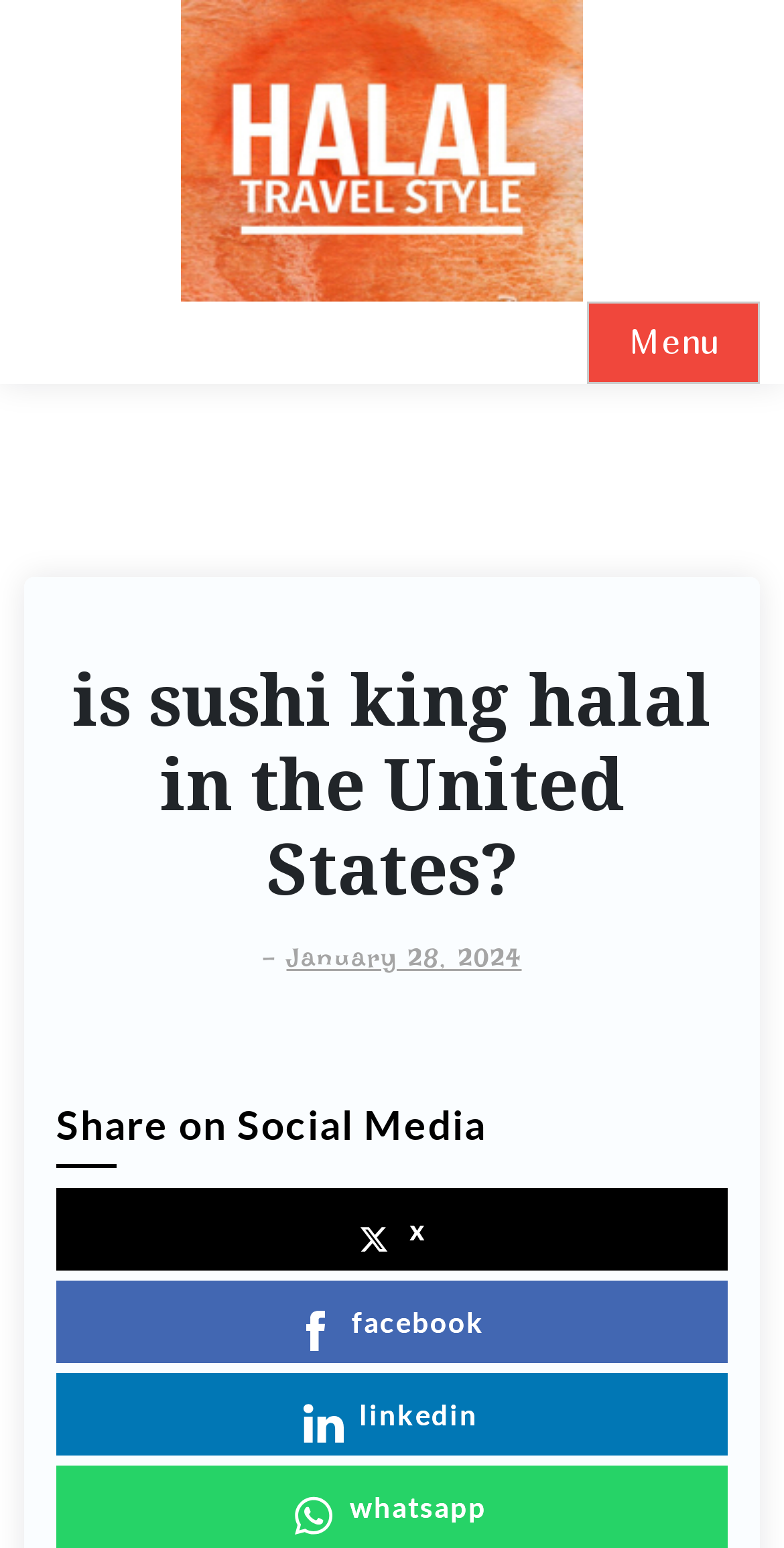Use the details in the image to answer the question thoroughly: 
What is the name of the website?

I determined the name of the website by looking at the top-left corner of the webpage, where I found a link with the text 'Halal Travel Style'.